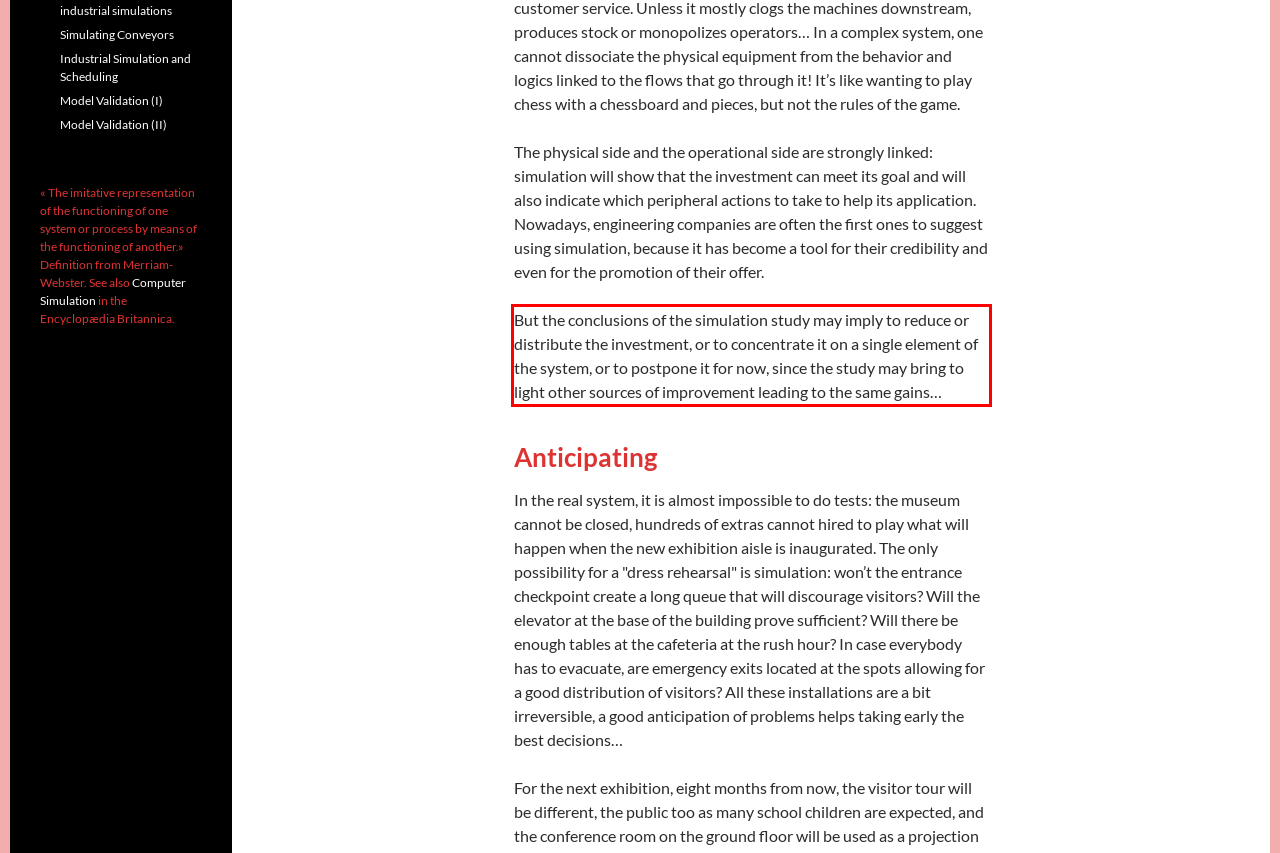Review the webpage screenshot provided, and perform OCR to extract the text from the red bounding box.

But the conclusions of the simulation study may imply to reduce or distribute the investment, or to concentrate it on a single element of the system, or to postpone it for now, since the study may bring to light other sources of improvement leading to the same gains…